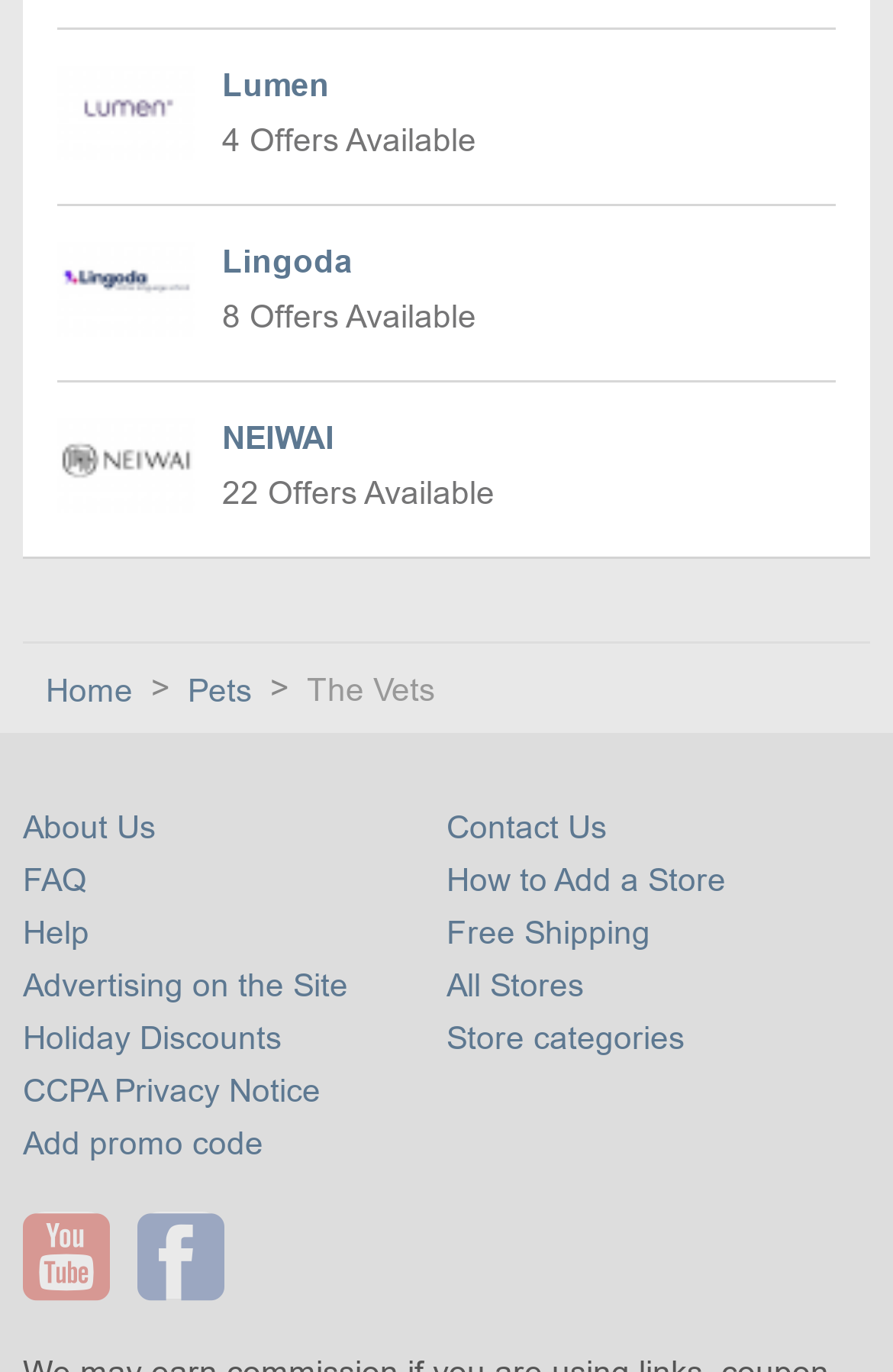Respond to the following query with just one word or a short phrase: 
How many coupons are available for Lumen?

4